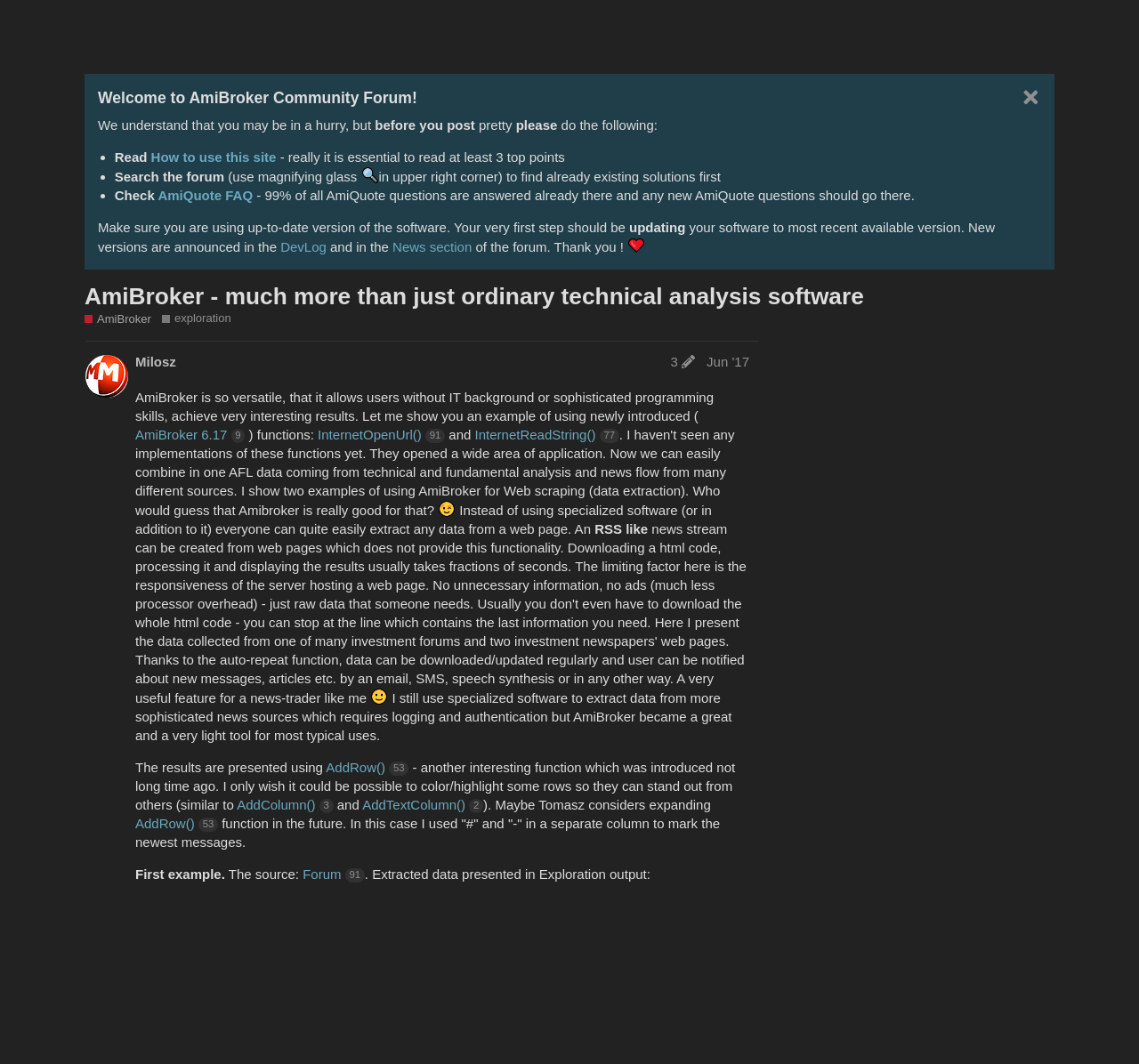Identify the bounding box coordinates of the region that should be clicked to execute the following instruction: "Search for a topic".

[0.859, 0.007, 0.892, 0.043]